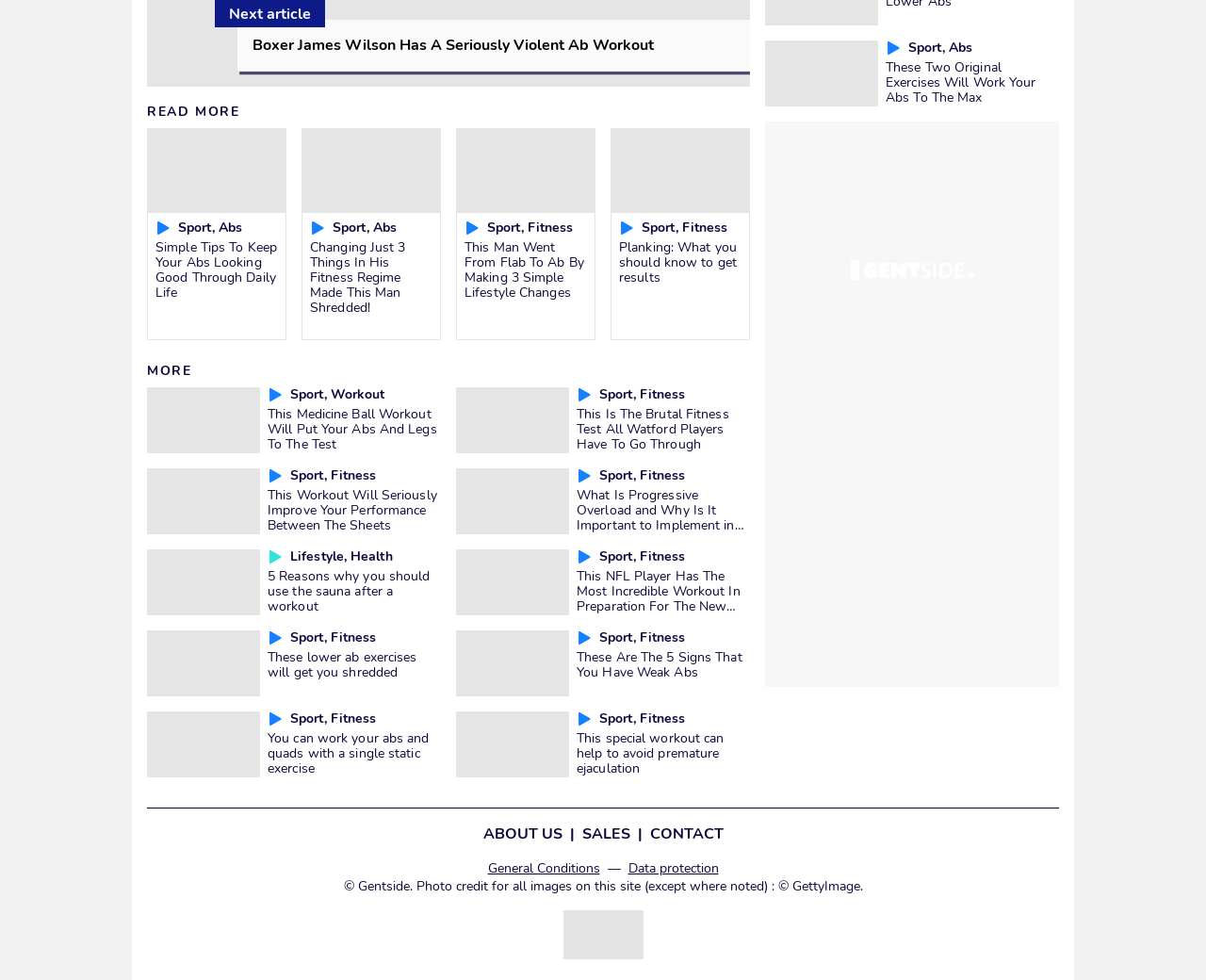Identify the bounding box coordinates of the HTML element based on this description: "Sales".

[0.482, 0.84, 0.522, 0.861]